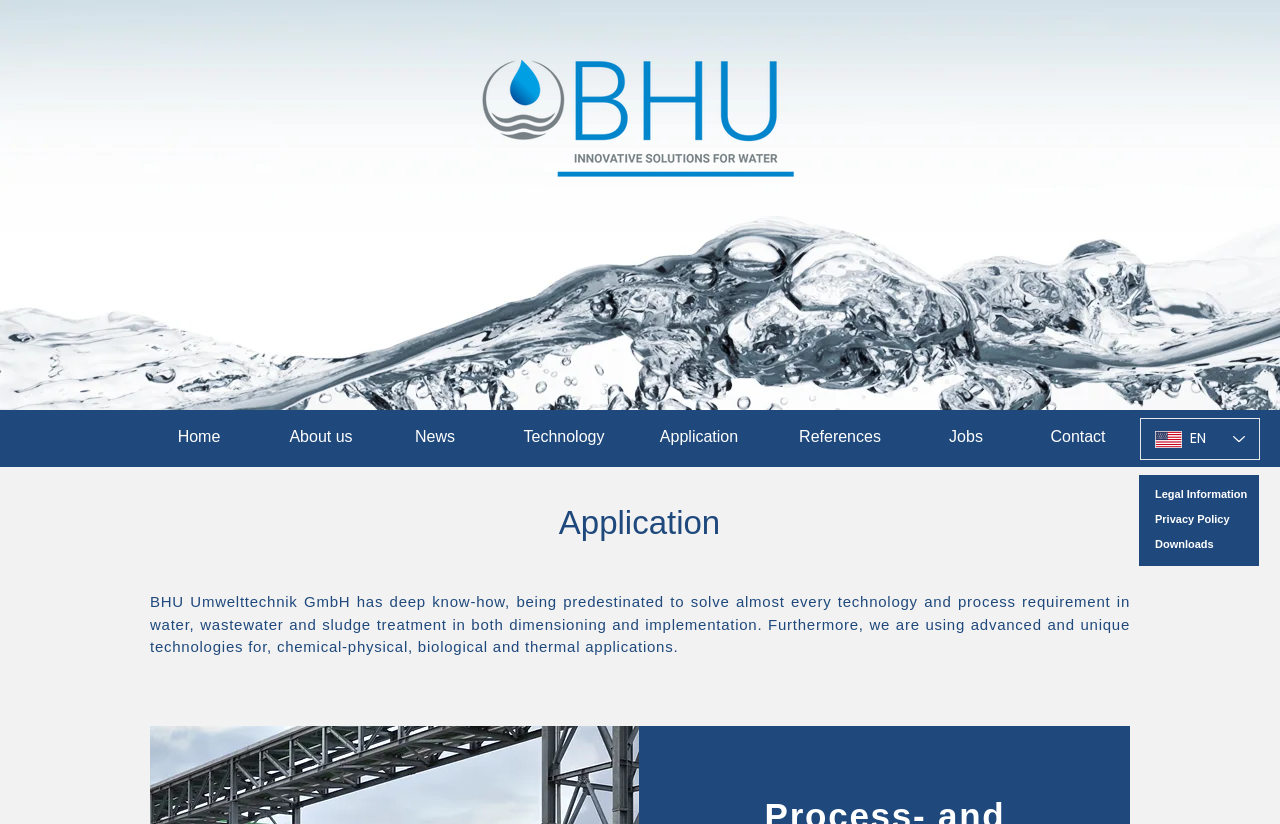Please identify the bounding box coordinates of the clickable area that will allow you to execute the instruction: "Click the Home link".

[0.117, 0.507, 0.194, 0.555]